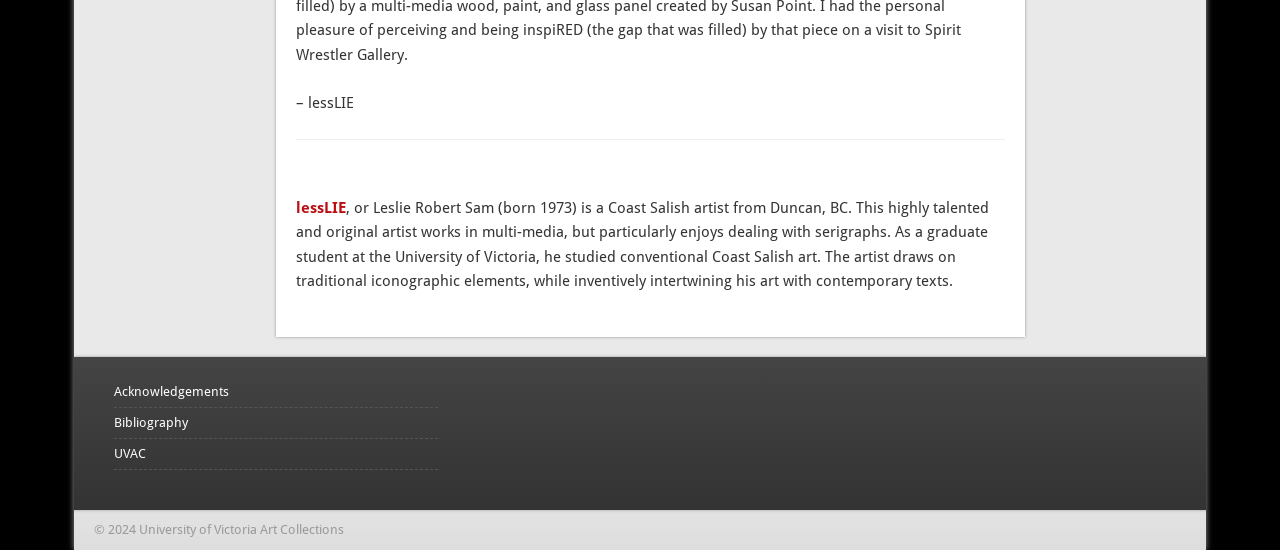Provide a brief response to the question using a single word or phrase: 
What is the name of the Coast Salish artist?

Leslie Robert Sam